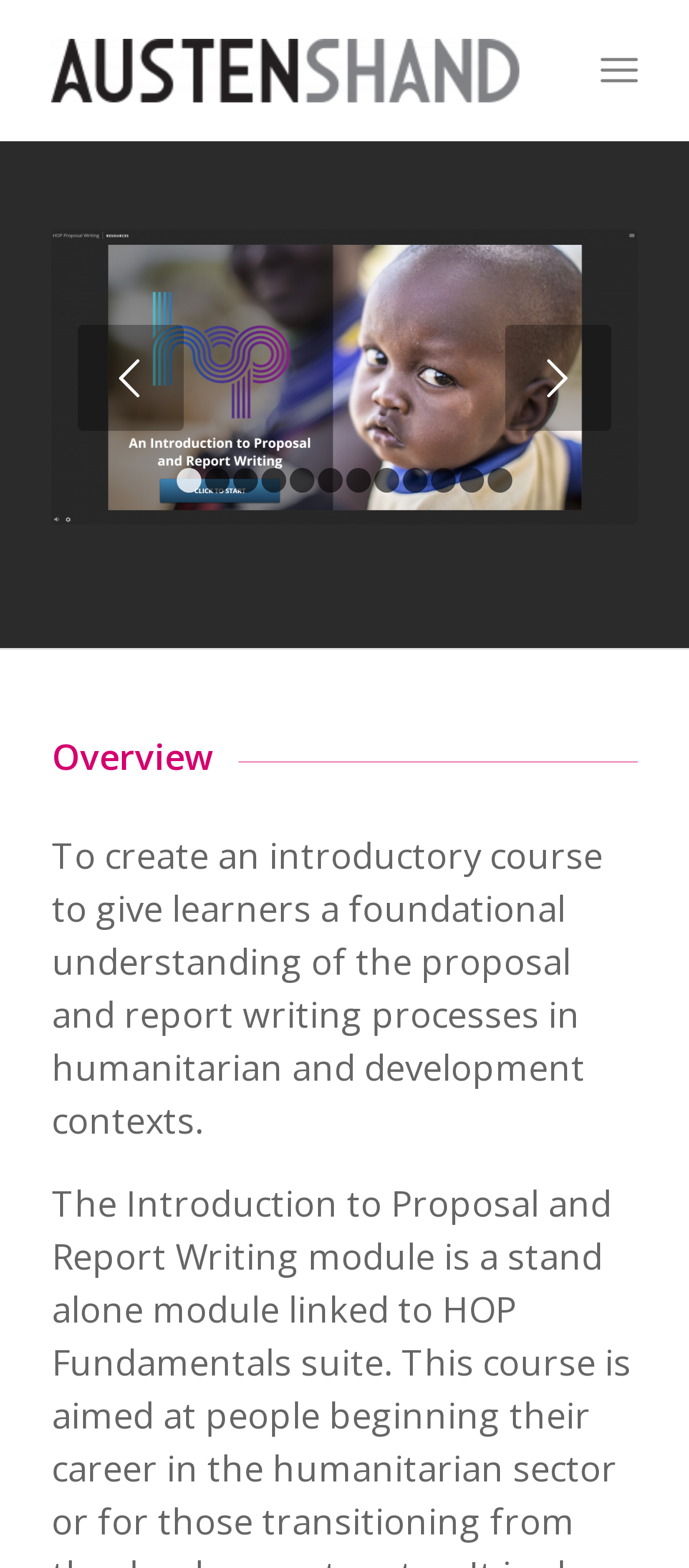Please identify the bounding box coordinates of the area I need to click to accomplish the following instruction: "Open the menu".

[0.871, 0.018, 0.925, 0.072]